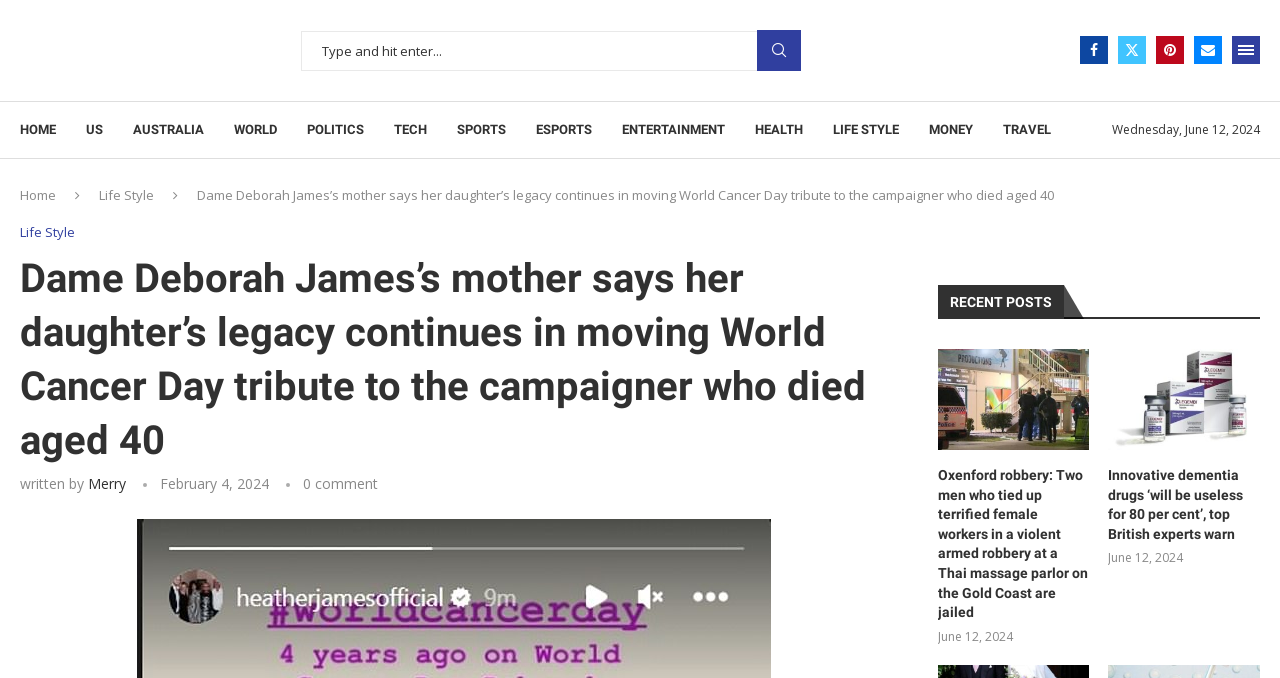Generate a detailed explanation of the webpage's features and information.

This webpage appears to be a news article page. At the top, there is a navigation menu with links to various sections such as "HOME", "US", "AUSTRALIA", "WORLD", and others. Below the navigation menu, there is a search bar with a textbox and a search button. 

On the top-right corner, there are social media links to Facebook, Twitter, Pinterest, and Email. Next to these links, there is an "Open Menu" link. 

The main content of the page is an article about Dame Deborah James' mother paying tribute to her late daughter on World Cancer Day. The article's title is "Dame Deborah James's mother says her daughter's legacy continues in moving World Cancer Day tribute to the campaigner who died aged 40". Below the title, there is a subtitle "written by Merry" and a timestamp "February 4, 2024". 

The article itself is not fully described in the accessibility tree, but there is a link to read more about the article. Below the article, there is a section titled "RECENT POSTS" with two recent news articles. The first article is about a robbery at a Thai massage parlor on the Gold Coast, and the second article is about innovative dementia drugs being deemed useless for 80% of patients by top British experts. Each of these articles has a timestamp indicating they were published on June 12, 2024.